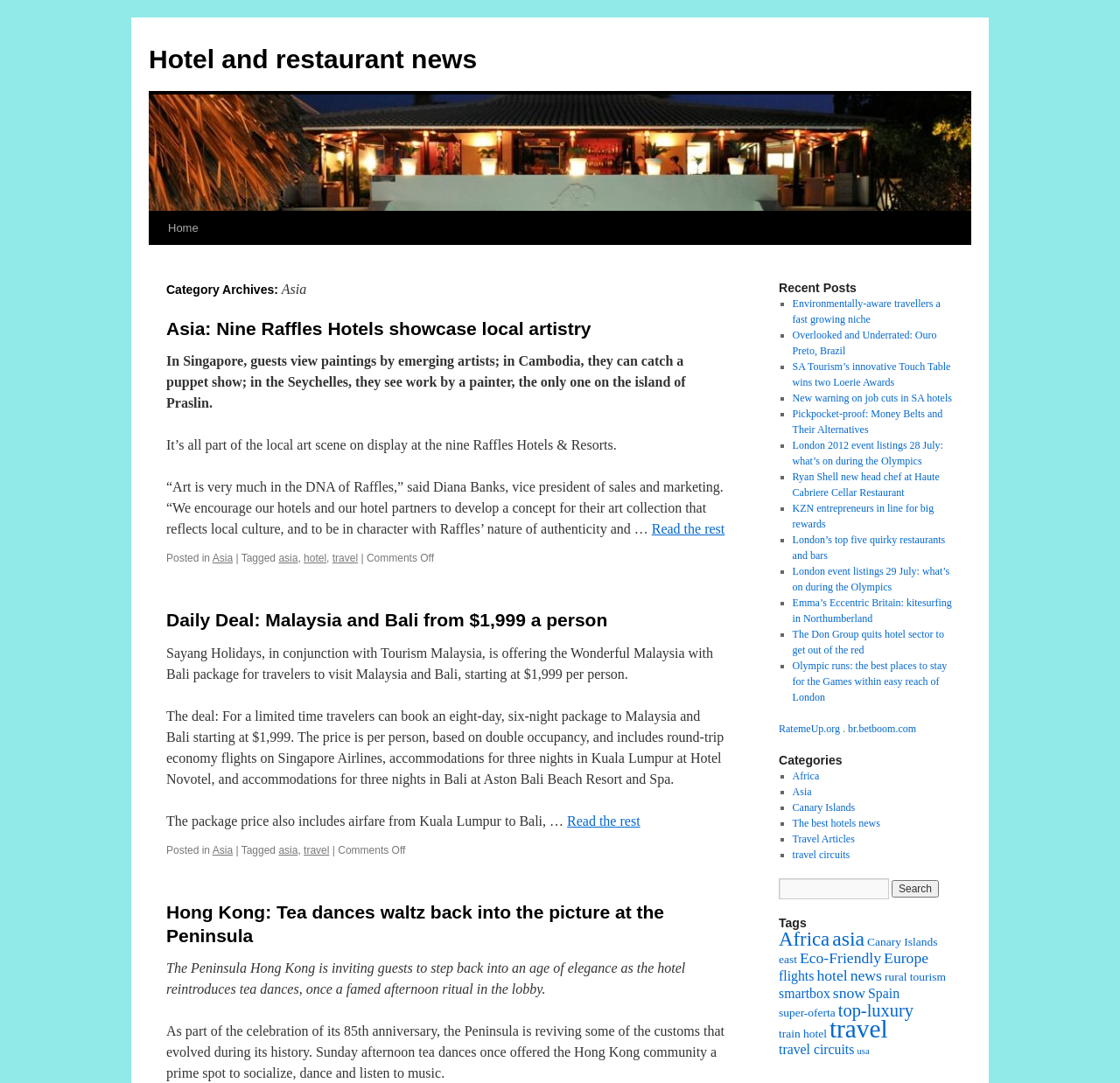Determine the bounding box coordinates of the clickable element necessary to fulfill the instruction: "Learn more about tea dances at the Peninsula in Hong Kong". Provide the coordinates as four float numbers within the 0 to 1 range, i.e., [left, top, right, bottom].

[0.148, 0.832, 0.593, 0.873]